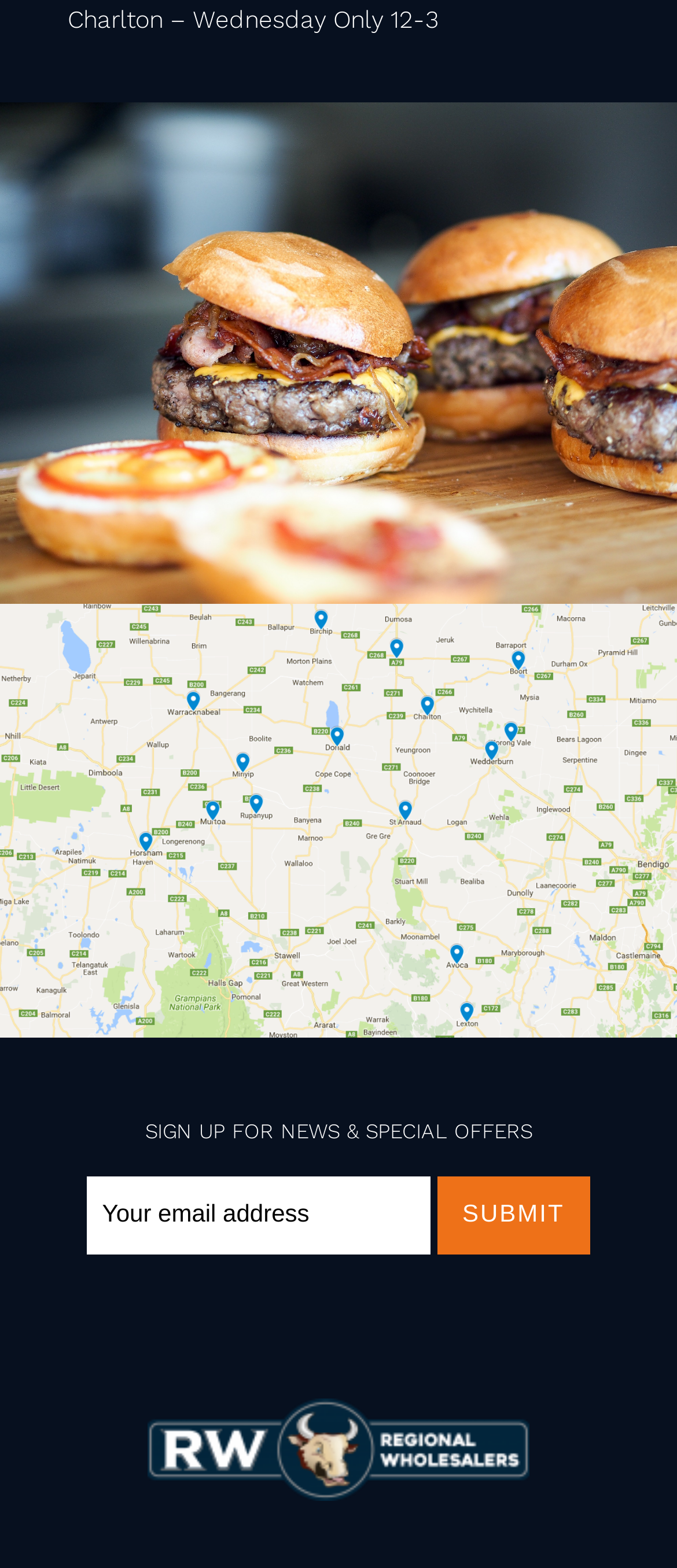Respond to the following query with just one word or a short phrase: 
What is the time period for Charlton?

12-3